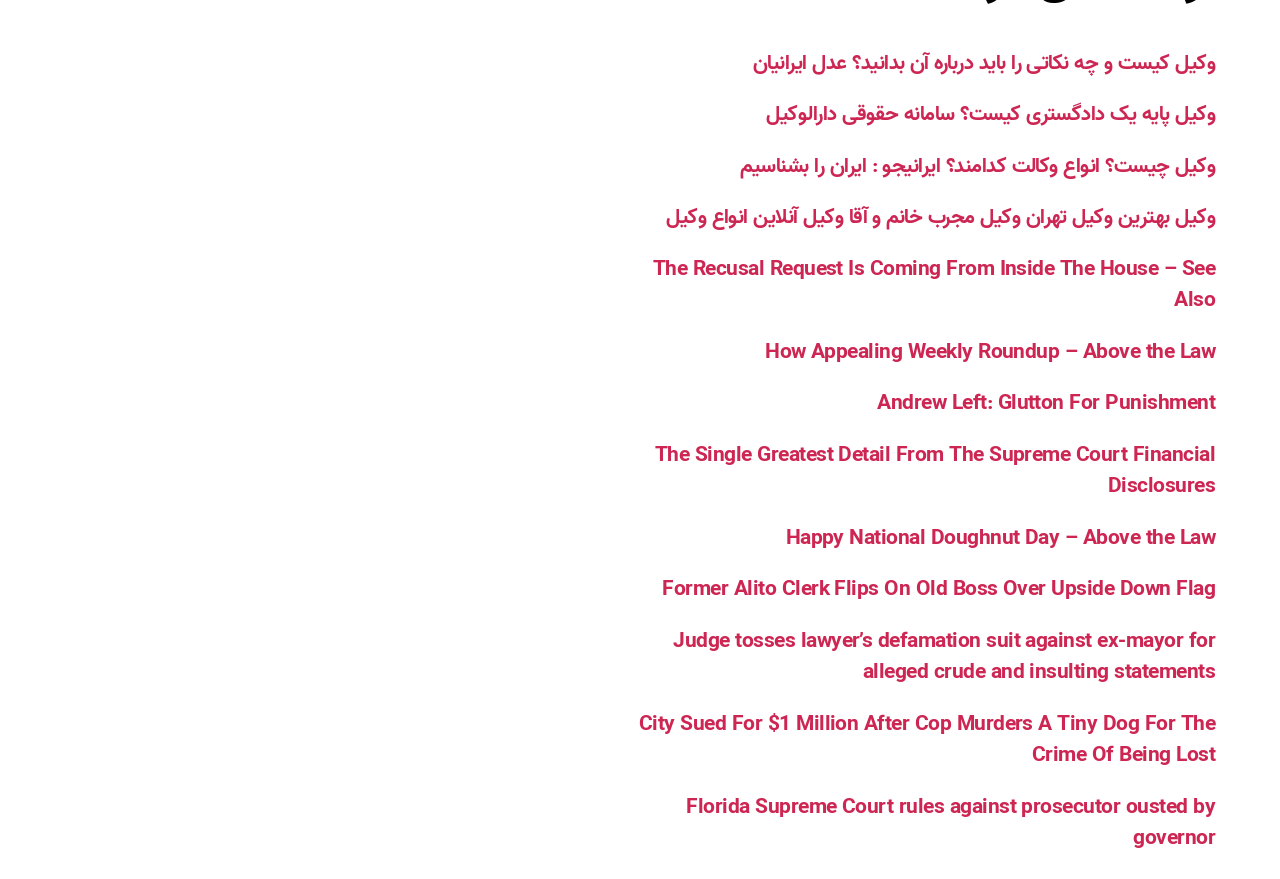Pinpoint the bounding box coordinates of the clickable element to carry out the following instruction: "Learn about the recusal request."

[0.51, 0.286, 0.949, 0.361]